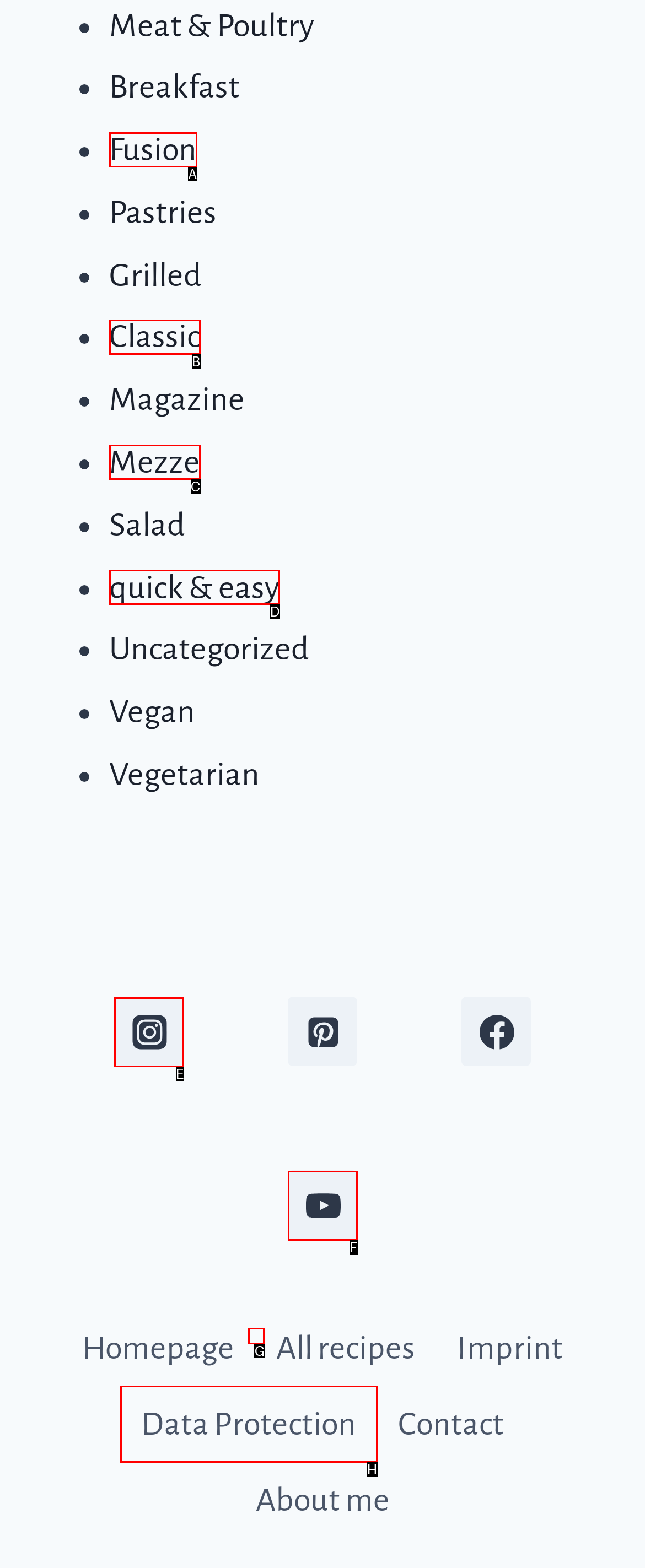Identify the appropriate lettered option to execute the following task: Select the first slide
Respond with the letter of the selected choice.

G